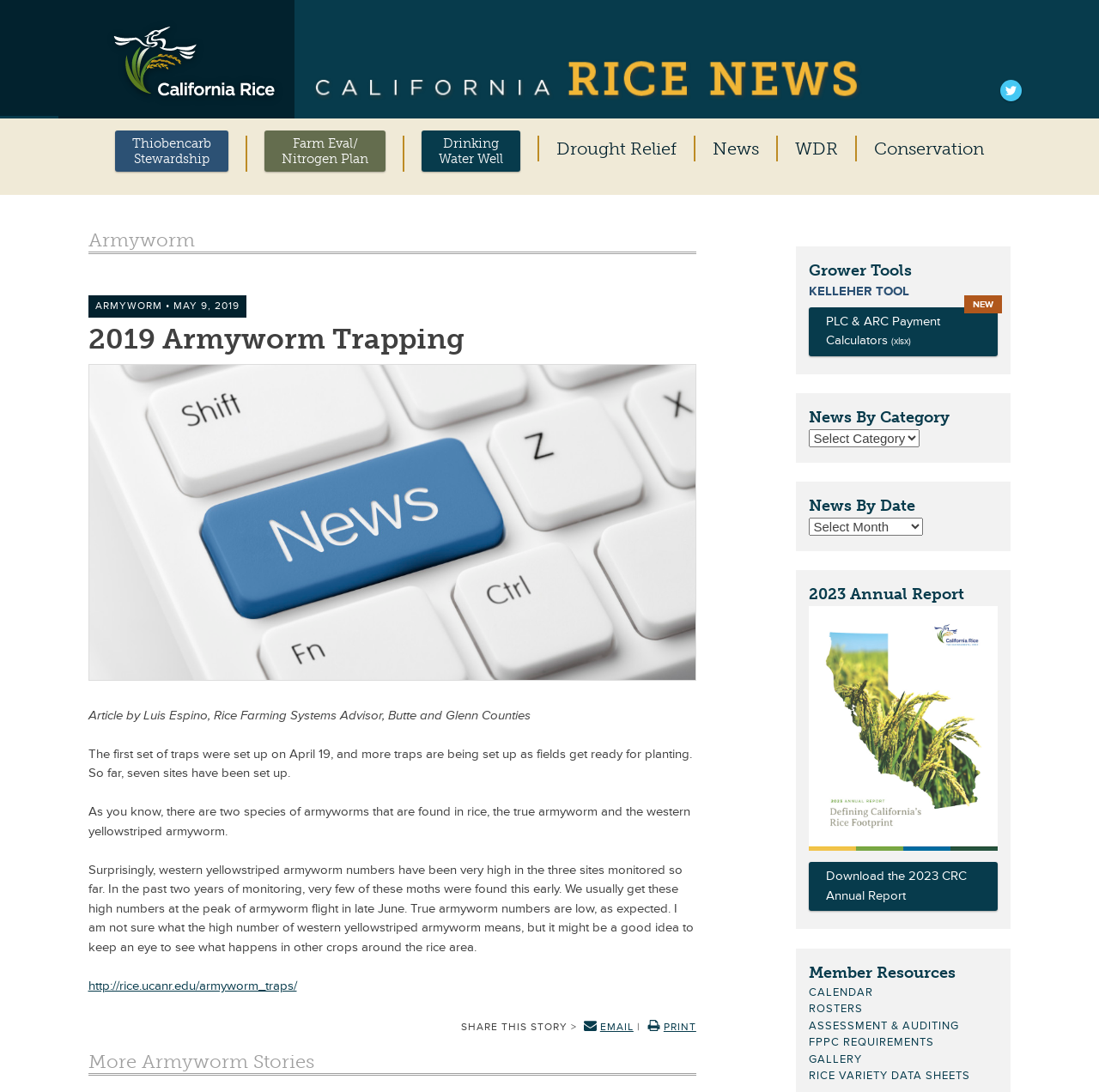Extract the primary headline from the webpage and present its text.

California Rice News